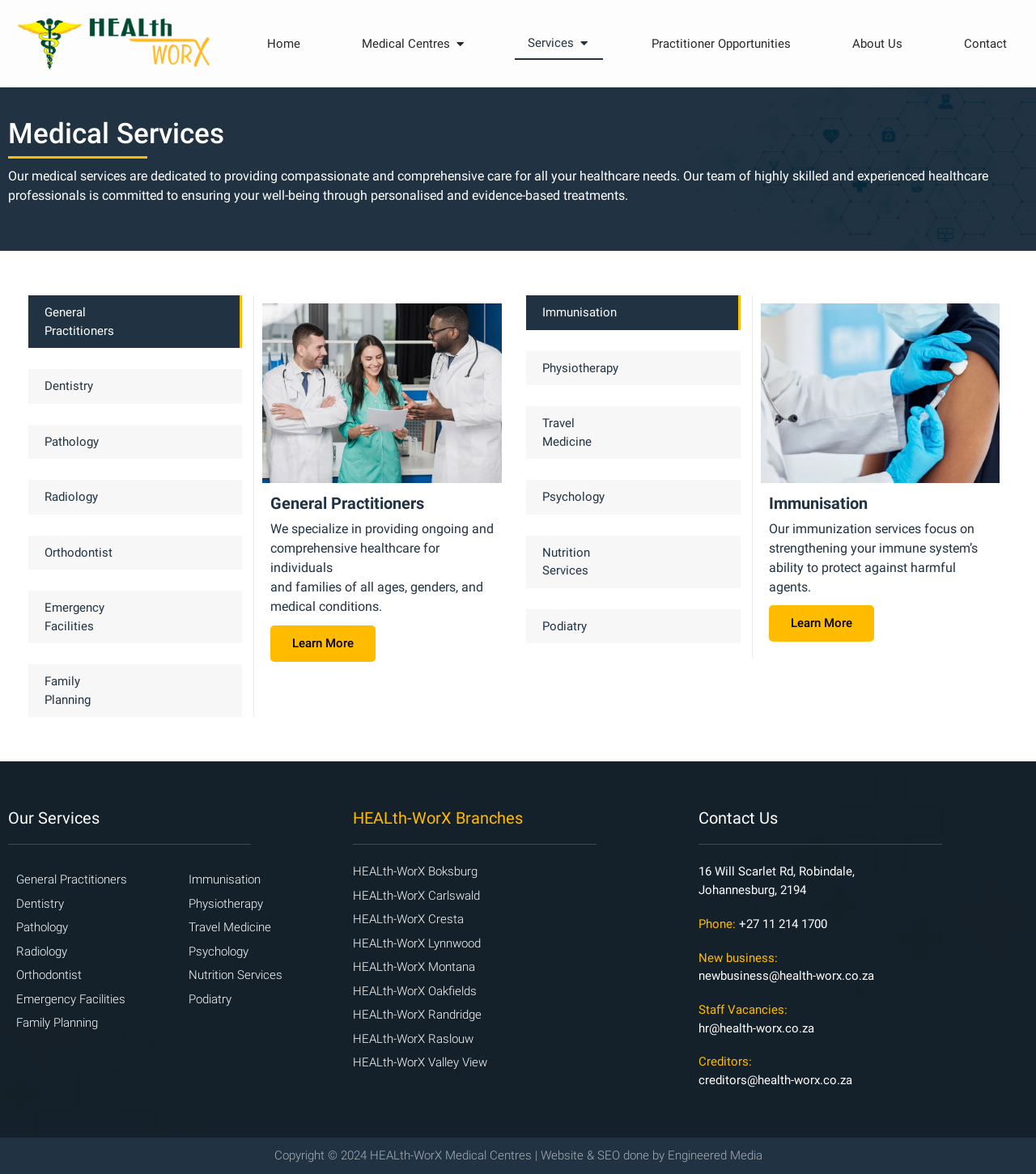How many branches of HEALth-WorX Medical Centres are listed?
Please craft a detailed and exhaustive response to the question.

On the webpage, 9 branches of HEALth-WorX Medical Centres are listed, including Boksburg, Carlswald, Cresta, Lynnwood, Montana, Oakfields, Randridge, Raslouw, and Valley View.